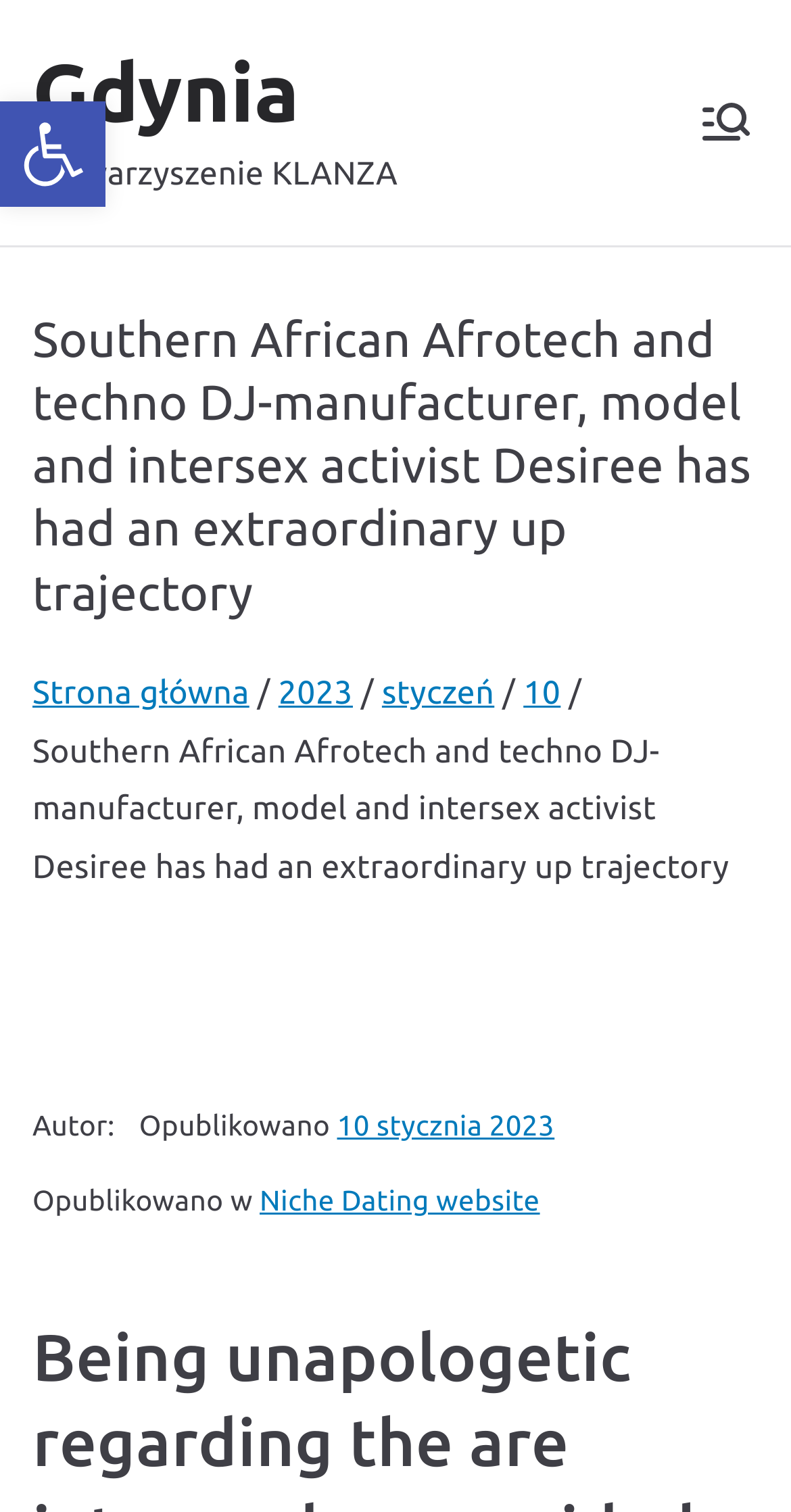Please determine the bounding box coordinates of the section I need to click to accomplish this instruction: "Read the article published on 10 stycznia 2023".

[0.426, 0.733, 0.701, 0.755]